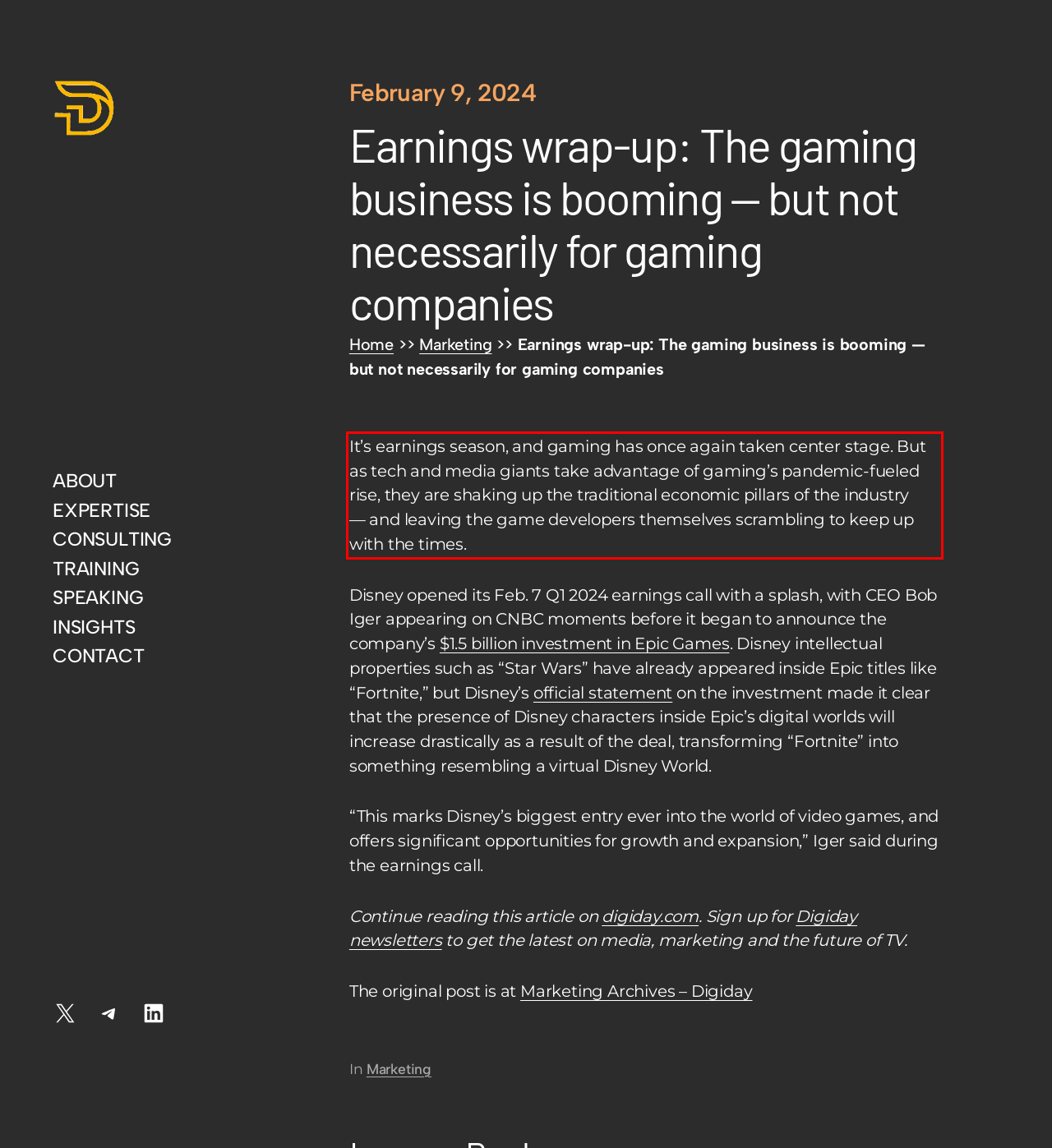Given a screenshot of a webpage with a red bounding box, extract the text content from the UI element inside the red bounding box.

It’s earnings season, and gaming has once again taken center stage. But as tech and media giants take advantage of gaming’s pandemic-fueled rise, they are shaking up the traditional economic pillars of the industry — and leaving the game developers themselves scrambling to keep up with the times.